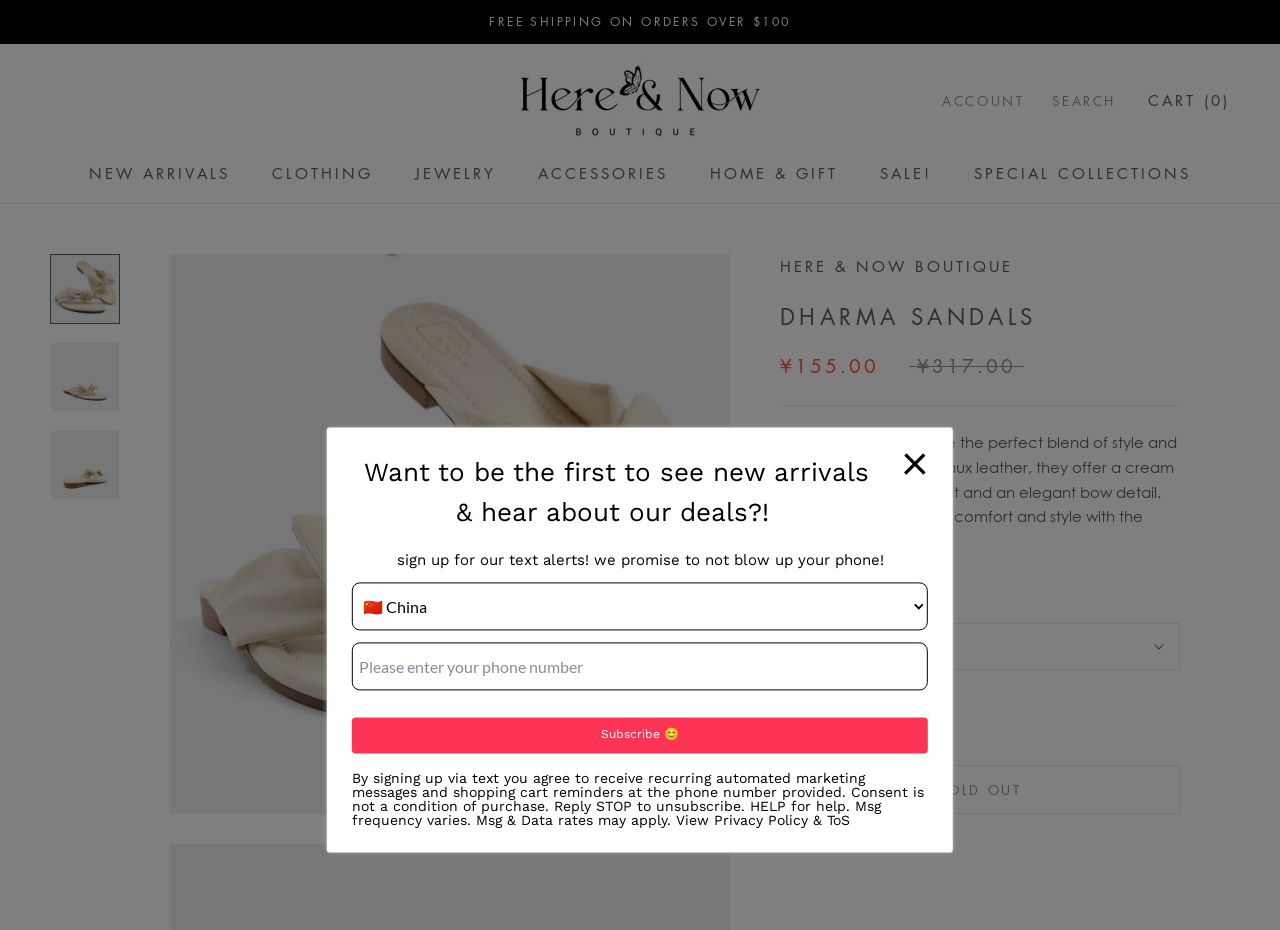Refer to the image and provide an in-depth answer to the question:
What is the purpose of the textbox with the label 'Phone'?

I found the textbox with the label 'Phone' and its surrounding elements, including the heading 'Want to be the first to see new arrivals & hear about our deals?!' and the button 'Subscribe 😊', which suggests that the purpose of the textbox is to sign up for text alerts.